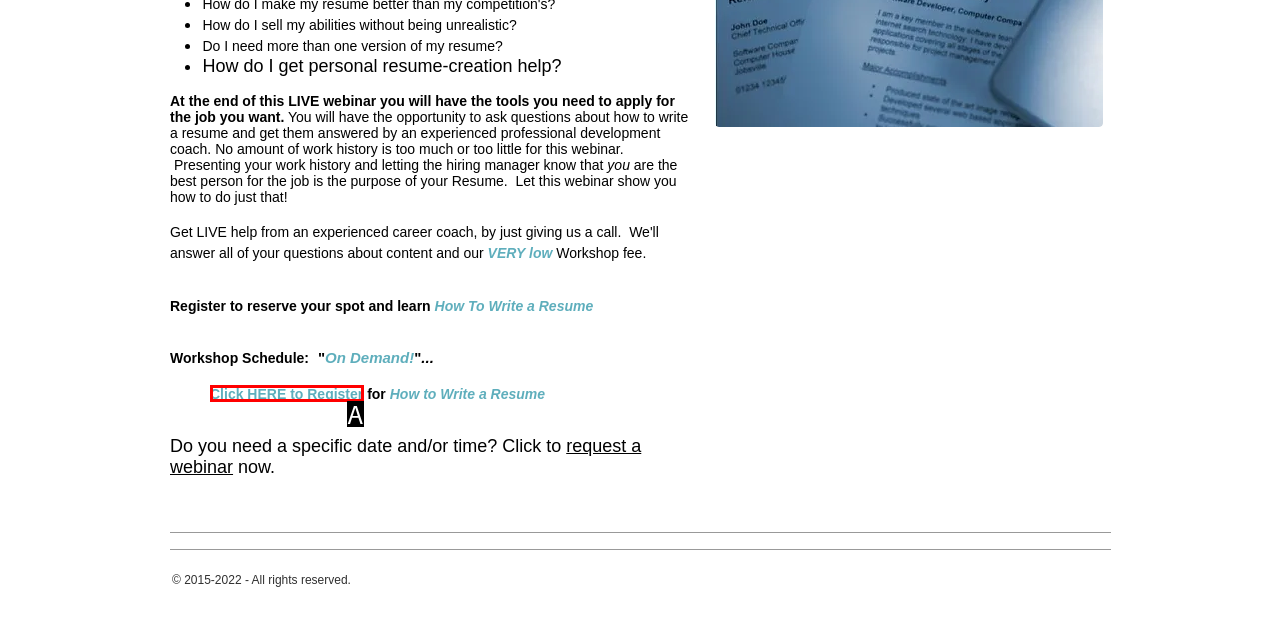Which option is described as follows: Click HERE to Register
Answer with the letter of the matching option directly.

A